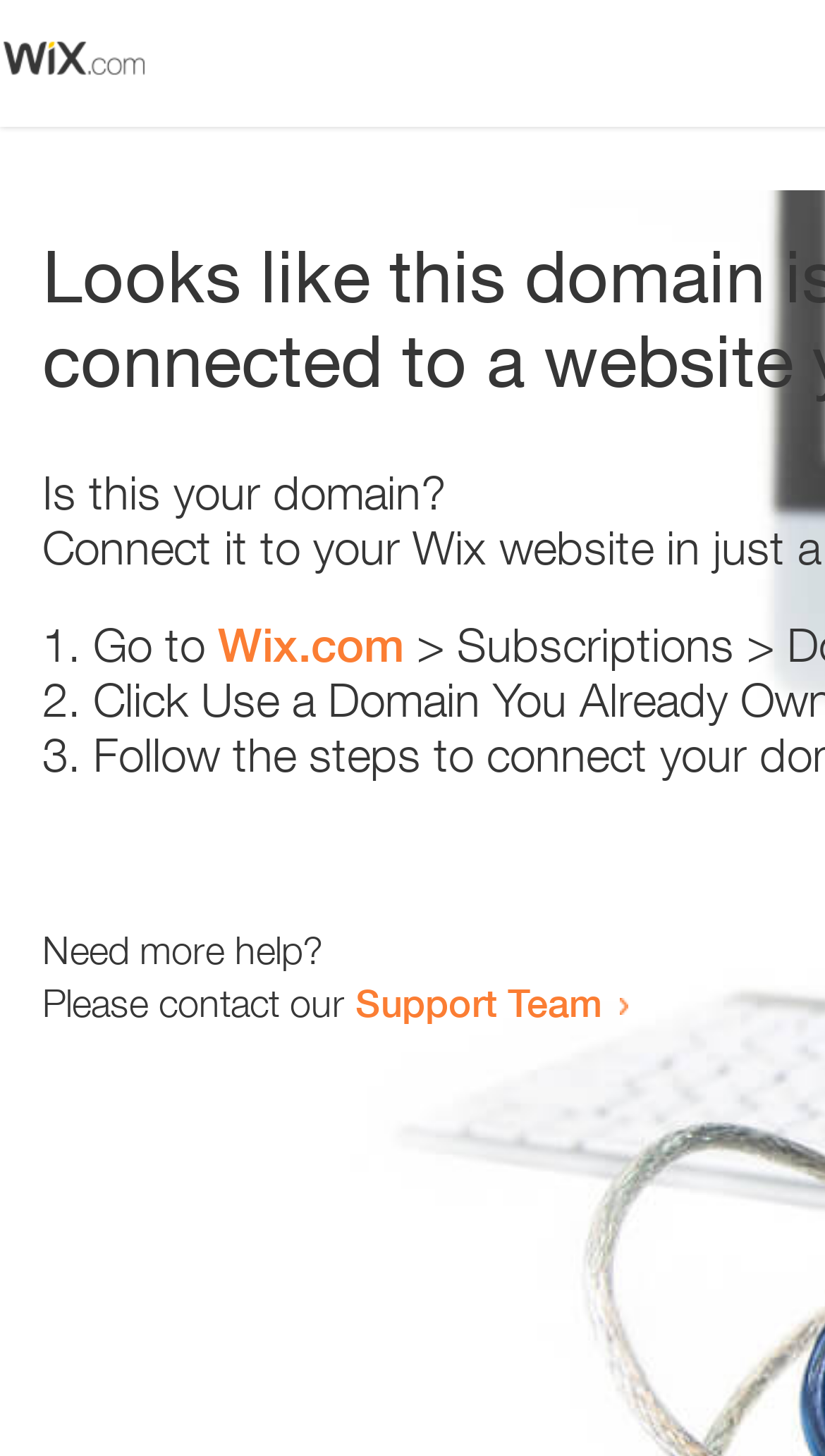Given the description "Support Team", determine the bounding box of the corresponding UI element.

[0.431, 0.672, 0.731, 0.704]